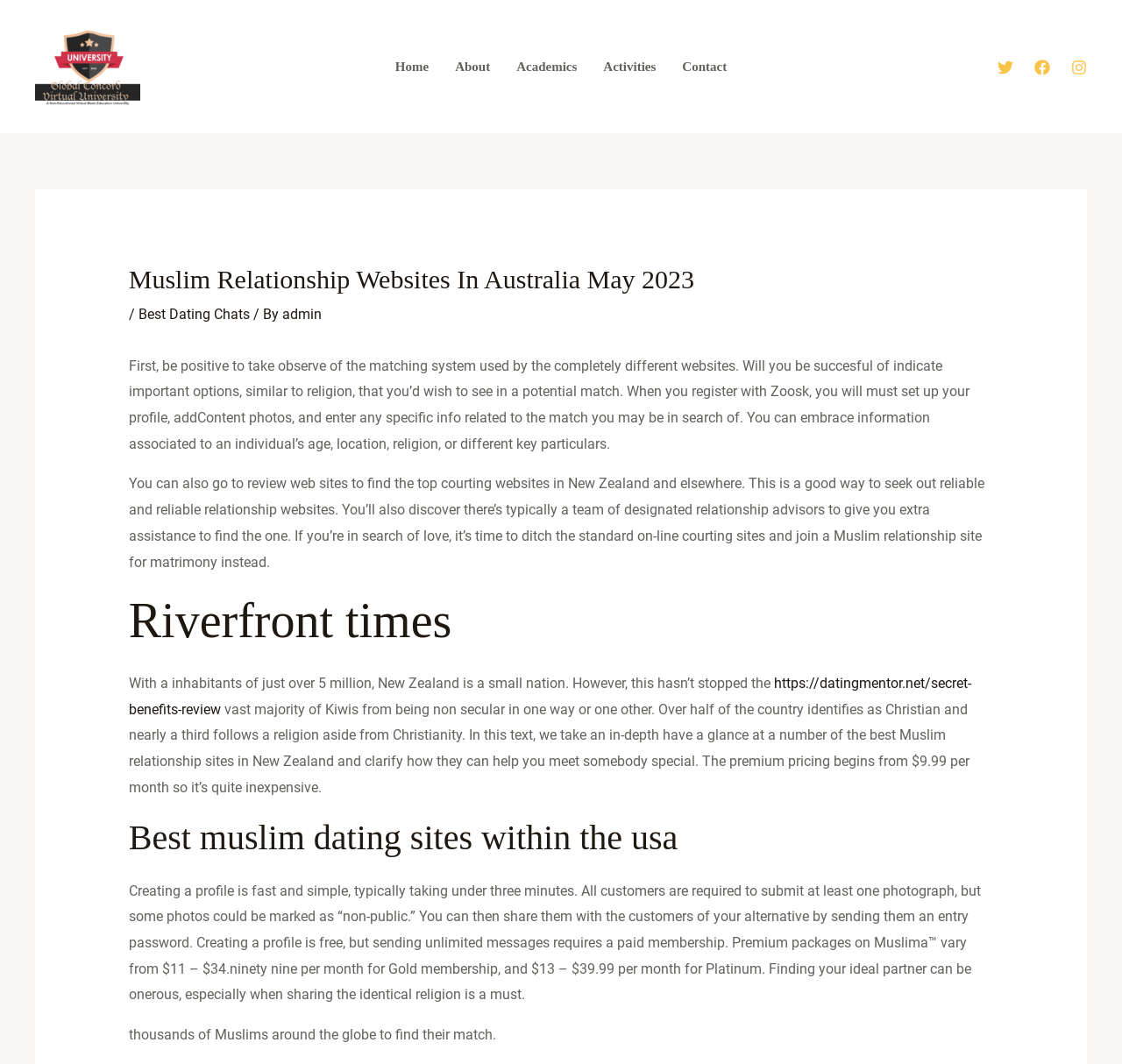How many social media links are present?
Provide a comprehensive and detailed answer to the question.

The social media links are present at the top-right corner of the webpage. There are three links: 'Twitter', 'Facebook', and 'Instagram', each with its corresponding image.